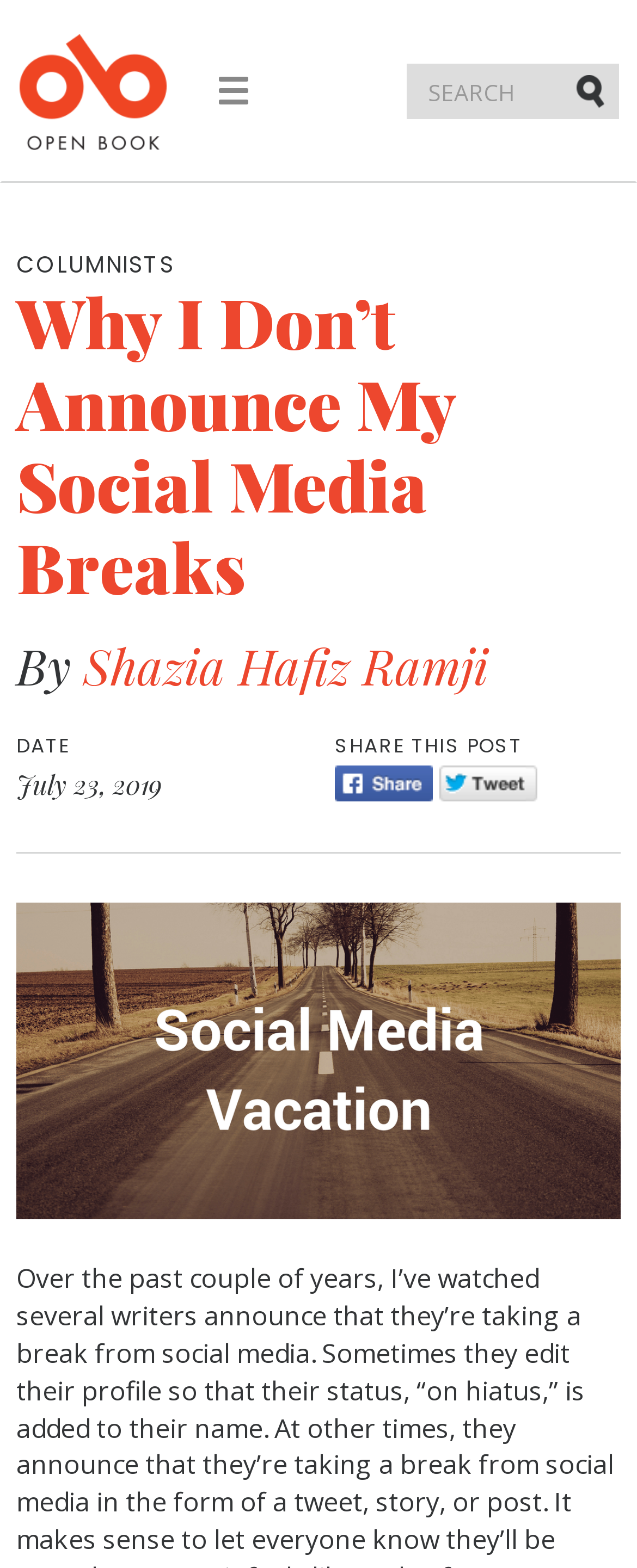Identify and extract the main heading from the webpage.

Why I Don’t Announce My Social Media Breaks